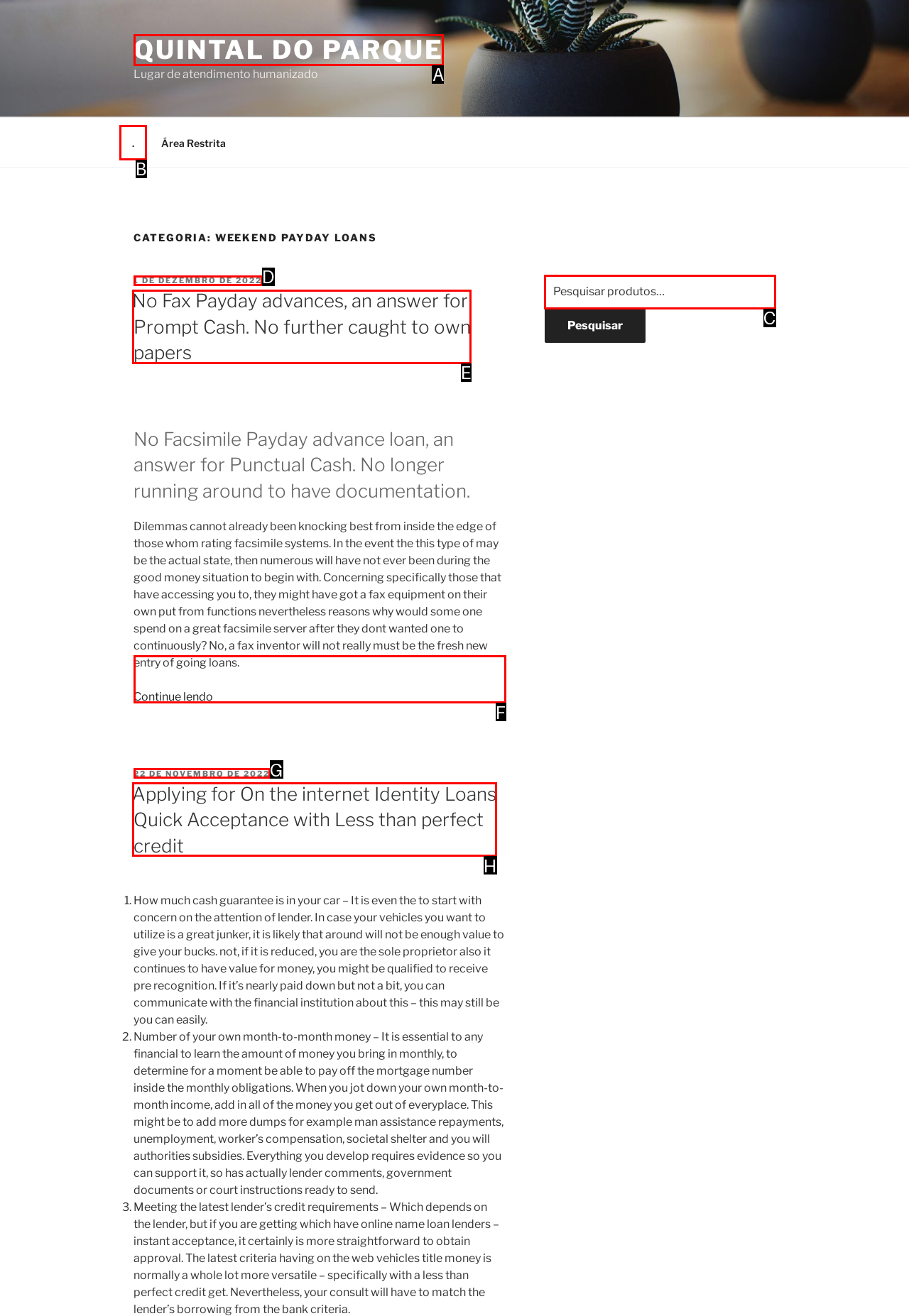Using the given description: ., identify the HTML element that corresponds best. Answer with the letter of the correct option from the available choices.

B